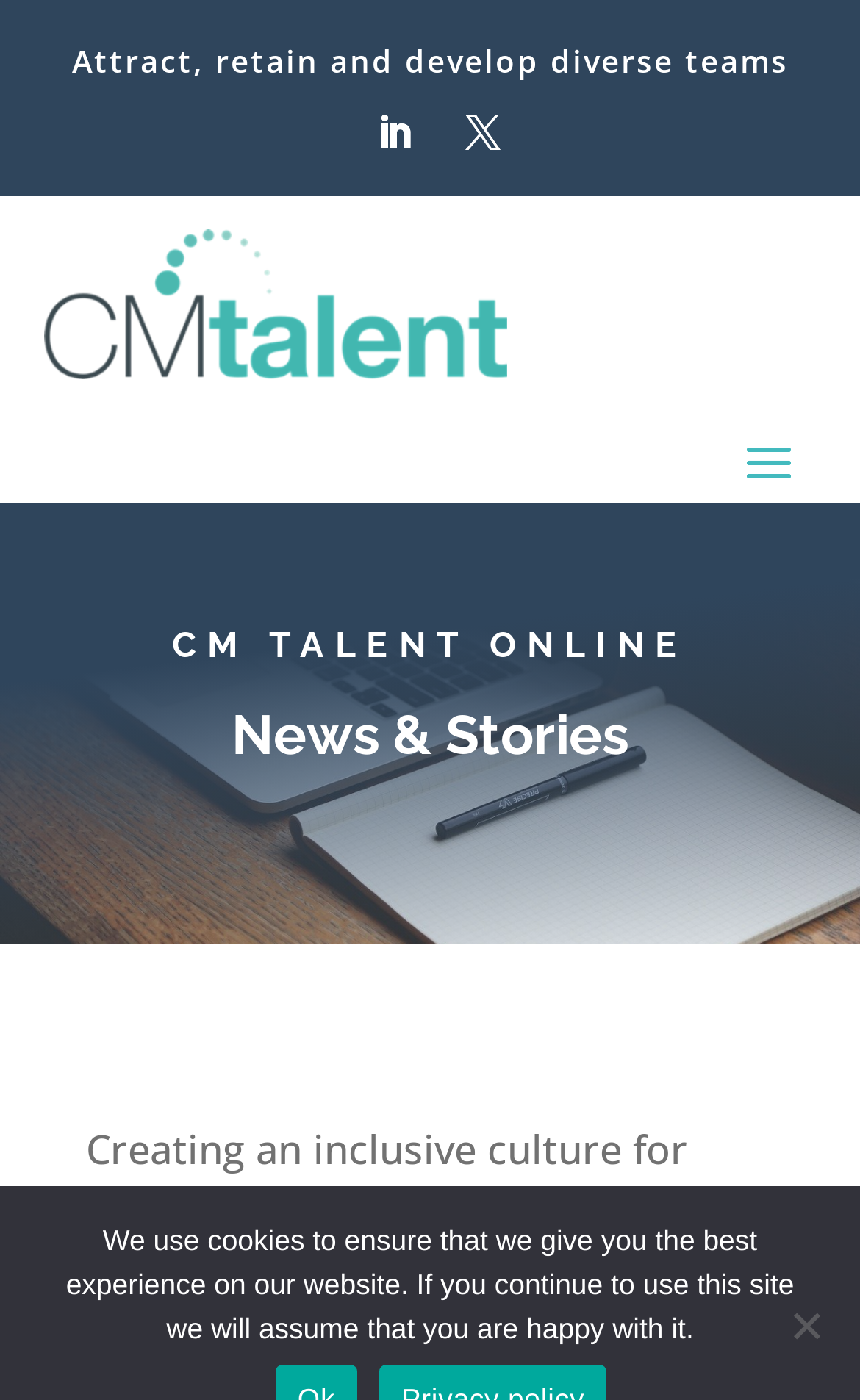What is the main topic of the webpage?
Refer to the screenshot and respond with a concise word or phrase.

Inclusive culture